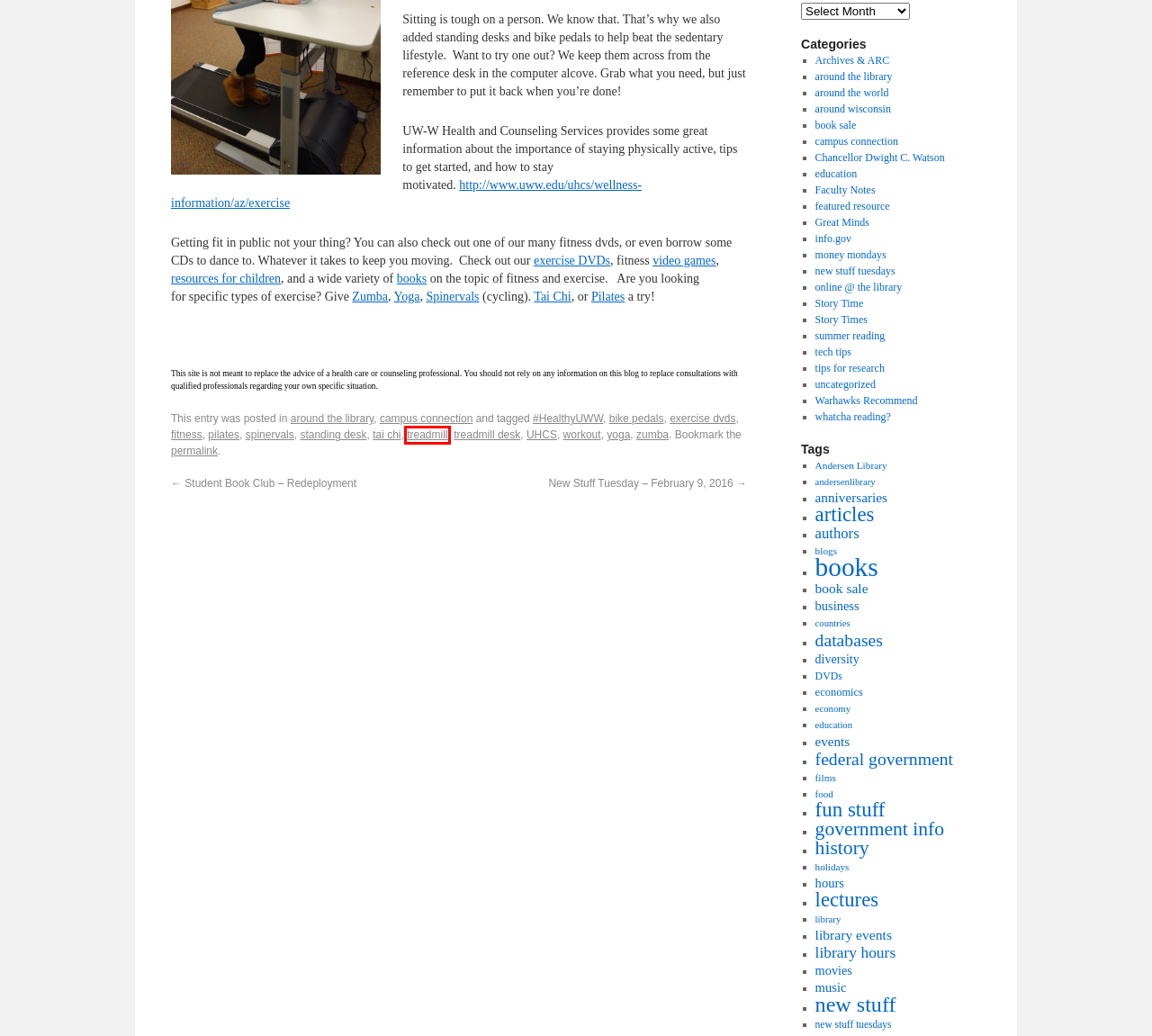With the provided webpage screenshot containing a red bounding box around a UI element, determine which description best matches the new webpage that appears after clicking the selected element. The choices are:
A. around wisconsin | The Andersen Library Blog
B. tai chi | The Andersen Library Blog
C. campus connection | The Andersen Library Blog
D. music | The Andersen Library Blog
E. new stuff tuesdays | The Andersen Library Blog
F. new stuff | The Andersen Library Blog
G. zumba | The Andersen Library Blog
H. treadmill | The Andersen Library Blog

H